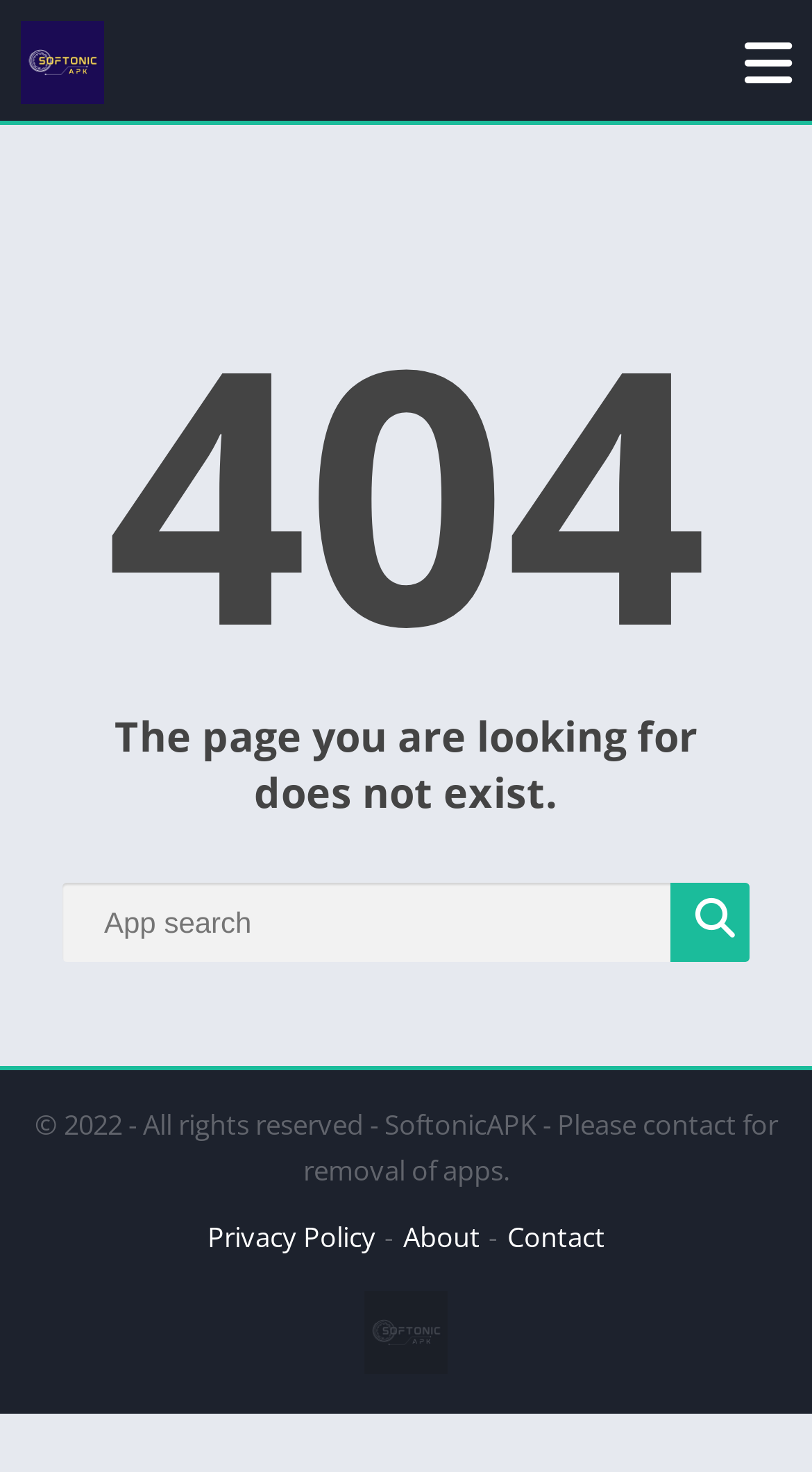Identify the bounding box coordinates for the UI element described as: "alt="SoftonicAPk"".

[0.026, 0.014, 0.128, 0.071]